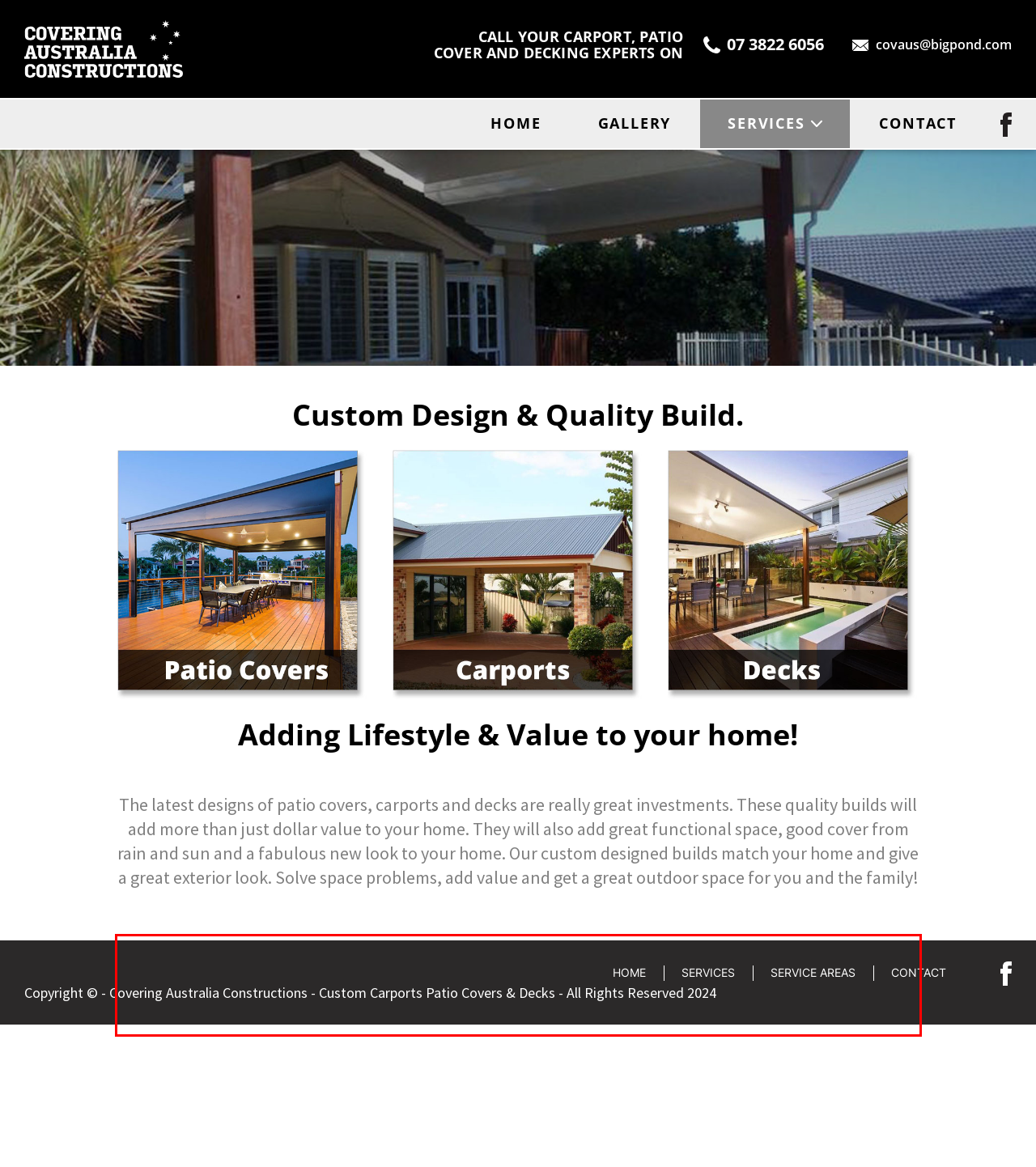Please identify and extract the text content from the UI element encased in a red bounding box on the provided webpage screenshot.

The latest designs of patio covers, carports and decks are really great investments. These quality builds will add more than just dollar value to your home. They will also add great functional space, good cover from rain and sun and a fabulous new look to your home. Our custom designed builds match your home and give a great exterior look. Solve space problems, add value and get a great outdoor space for you and the family!